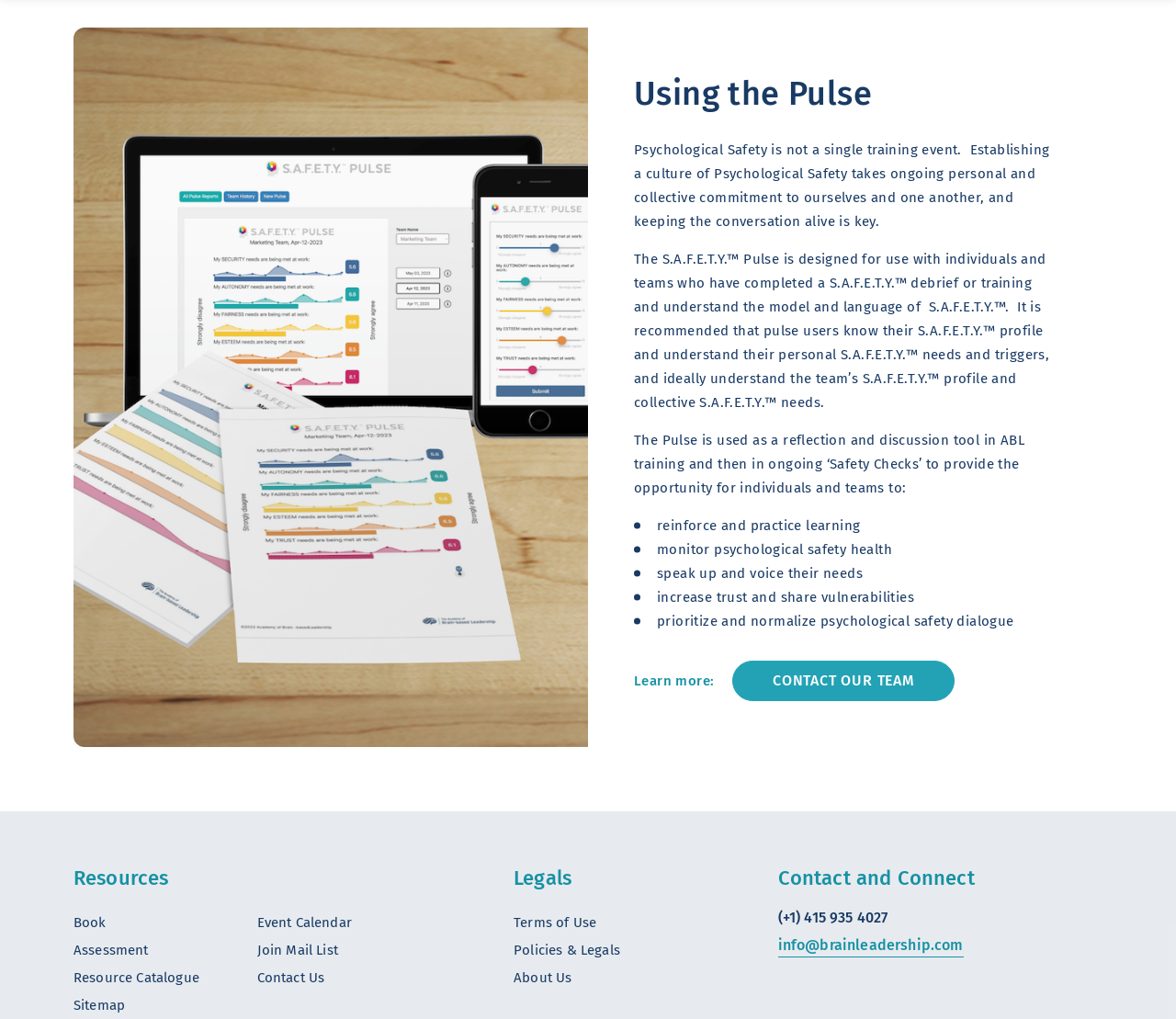Locate the bounding box of the user interface element based on this description: "Policies & Legals".

[0.437, 0.924, 0.527, 0.94]